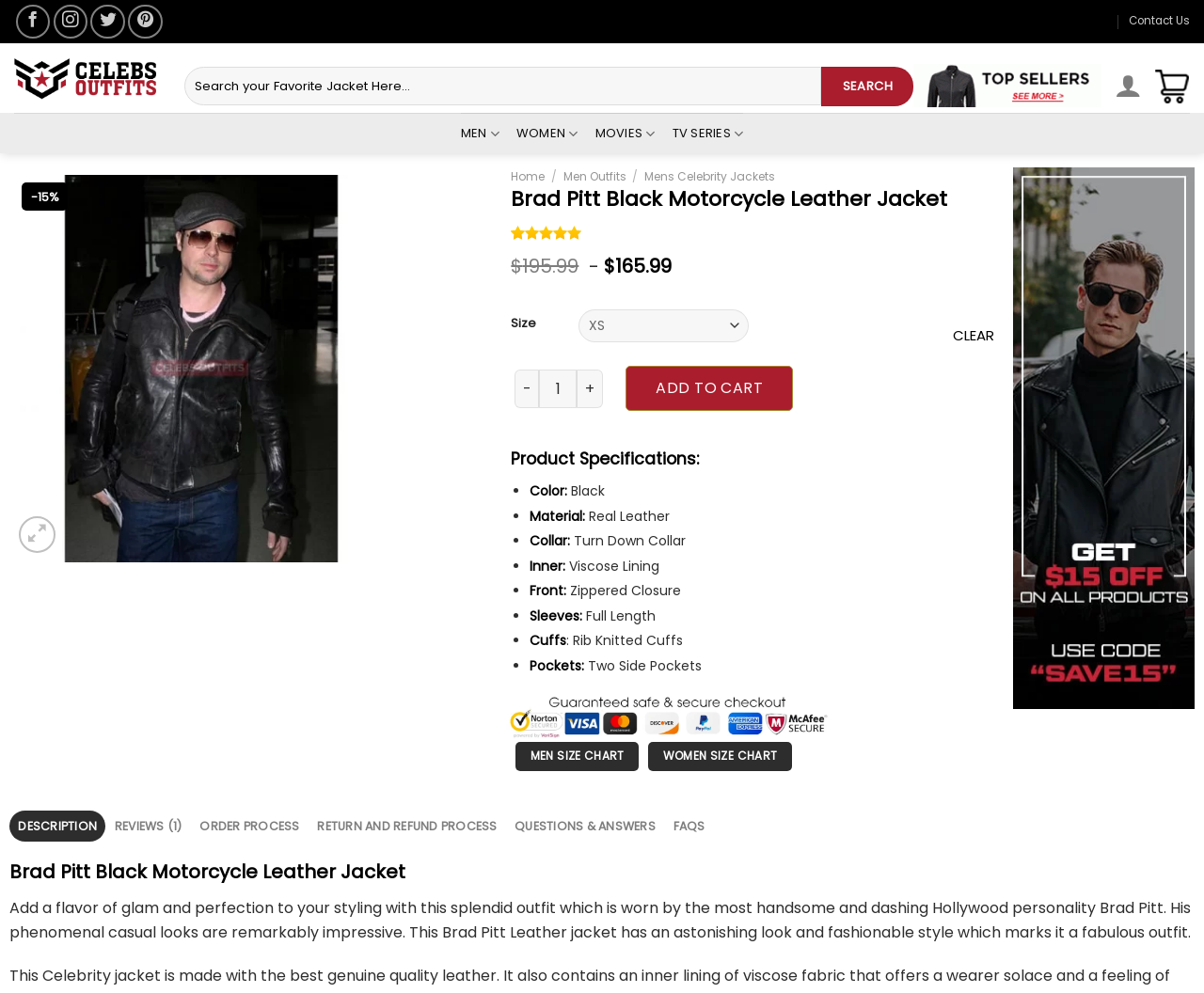What is the material of the jacket?
Please provide a single word or phrase answer based on the image.

Real Leather